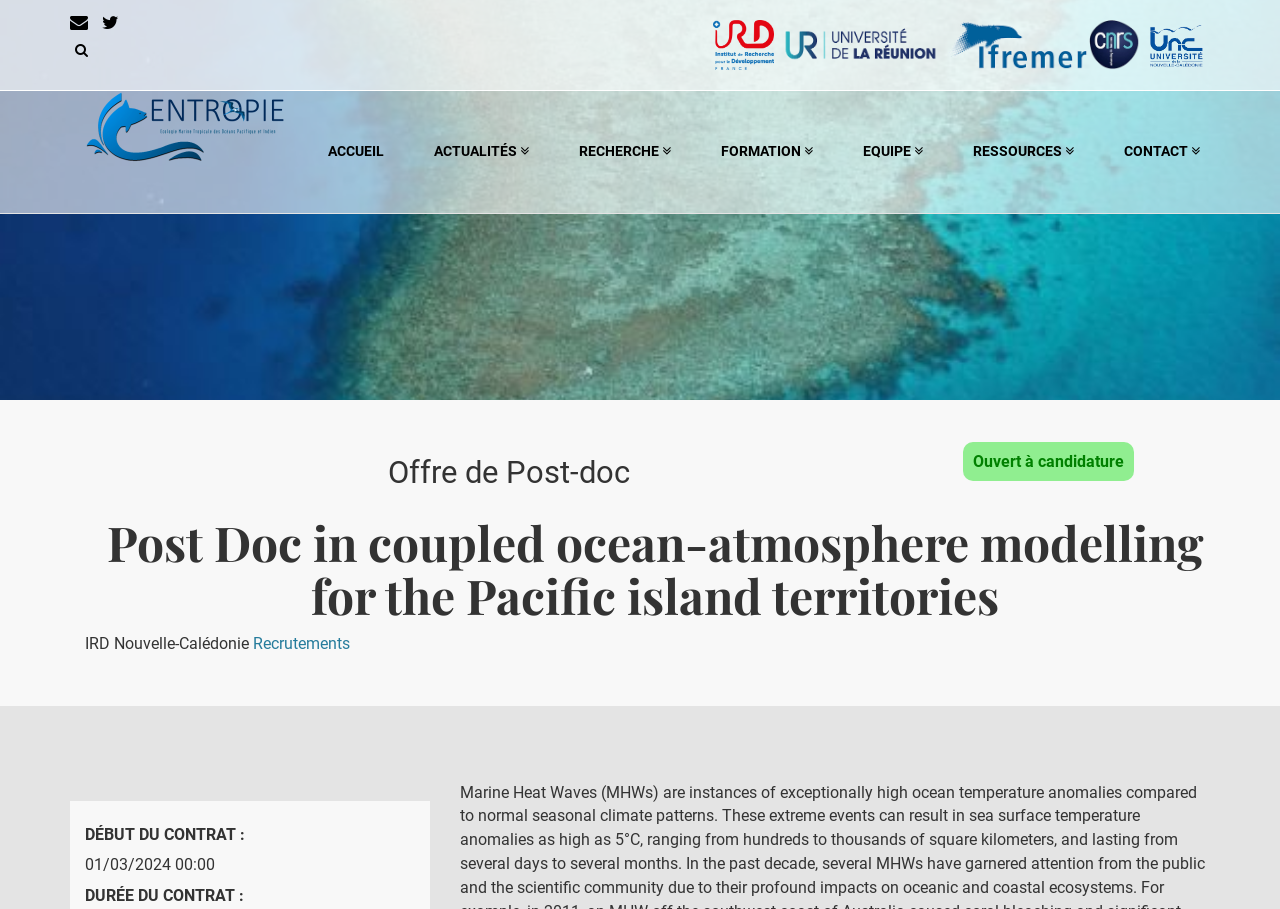Answer the question below using just one word or a short phrase: 
What is the name of the research institution?

IRD